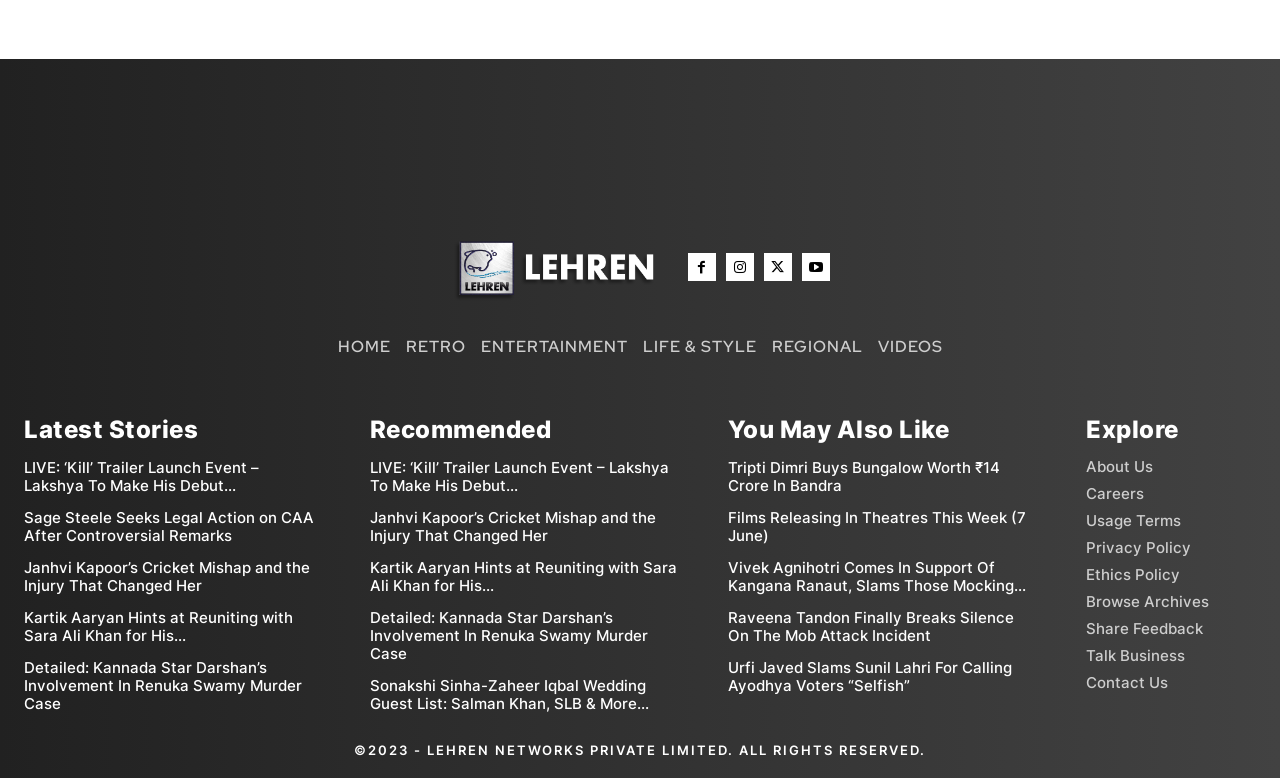Please identify the bounding box coordinates for the region that you need to click to follow this instruction: "Click the 'Reject all' button".

None